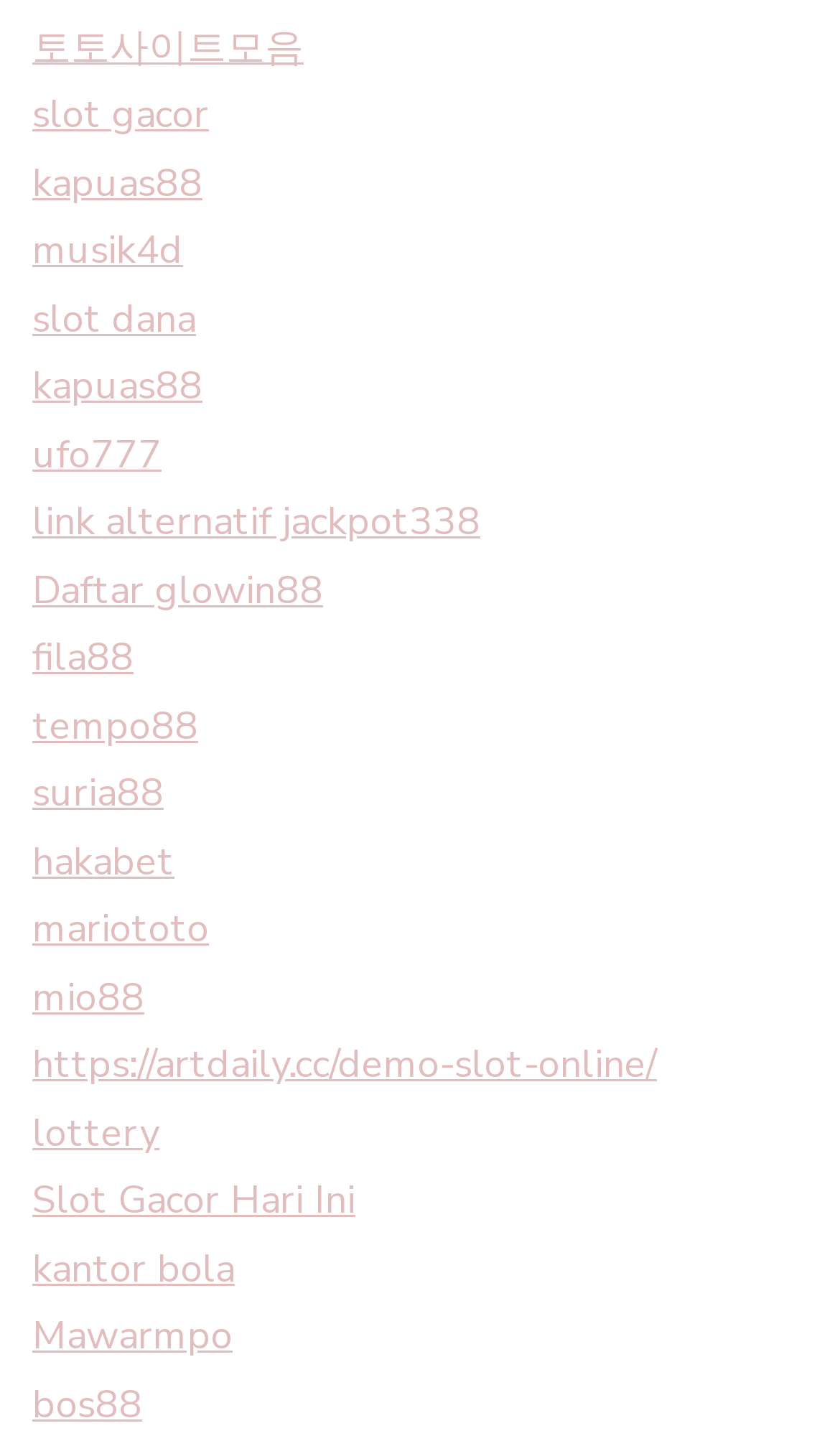Please give a one-word or short phrase response to the following question: 
What is the first link on the webpage?

토토사이트모음